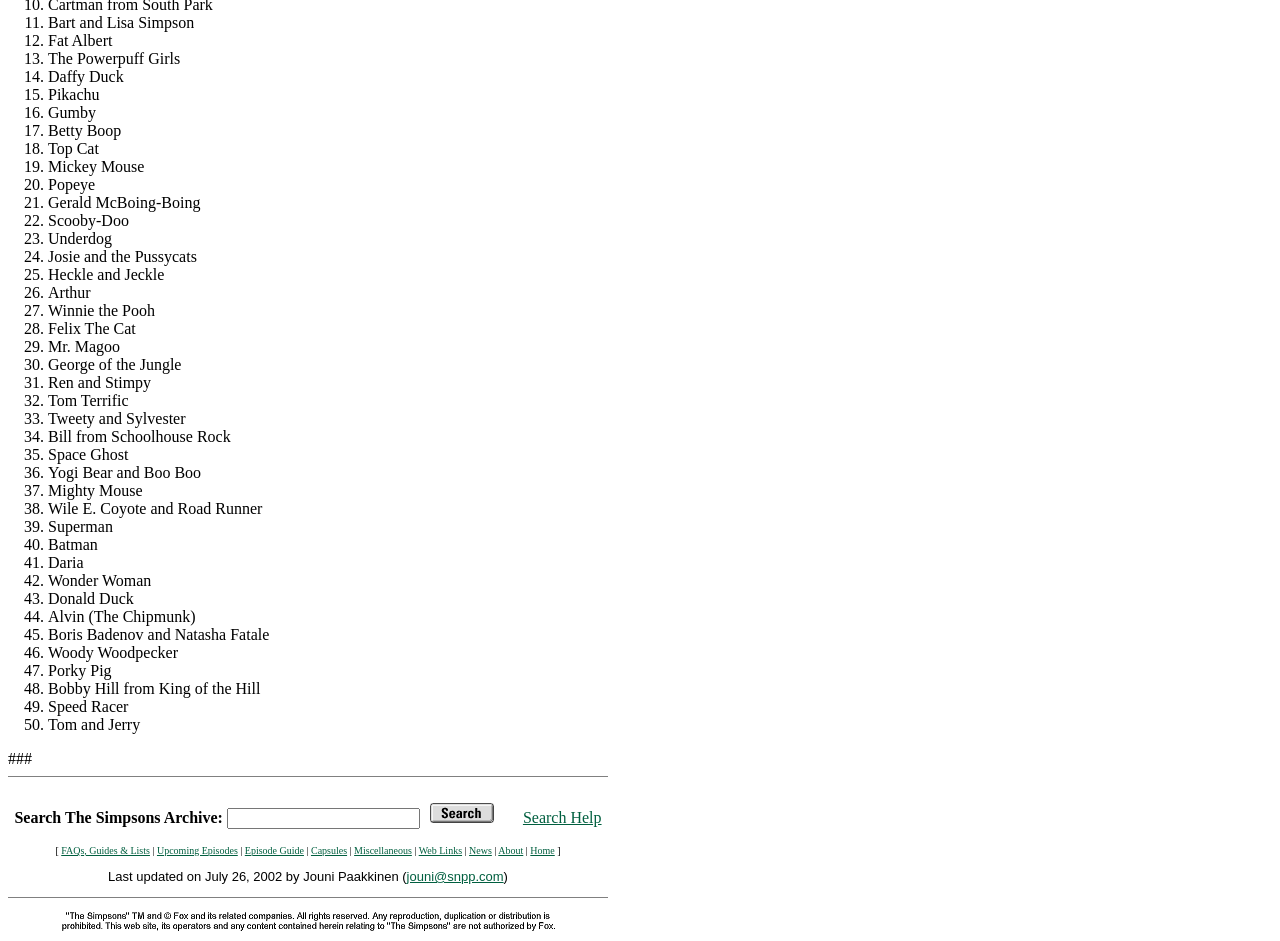Please provide a detailed answer to the question below by examining the image:
What is the category of the listed characters?

The webpage lists various cartoon characters, including those from TV shows and comics, indicating that the category of the listed characters is cartoon characters.